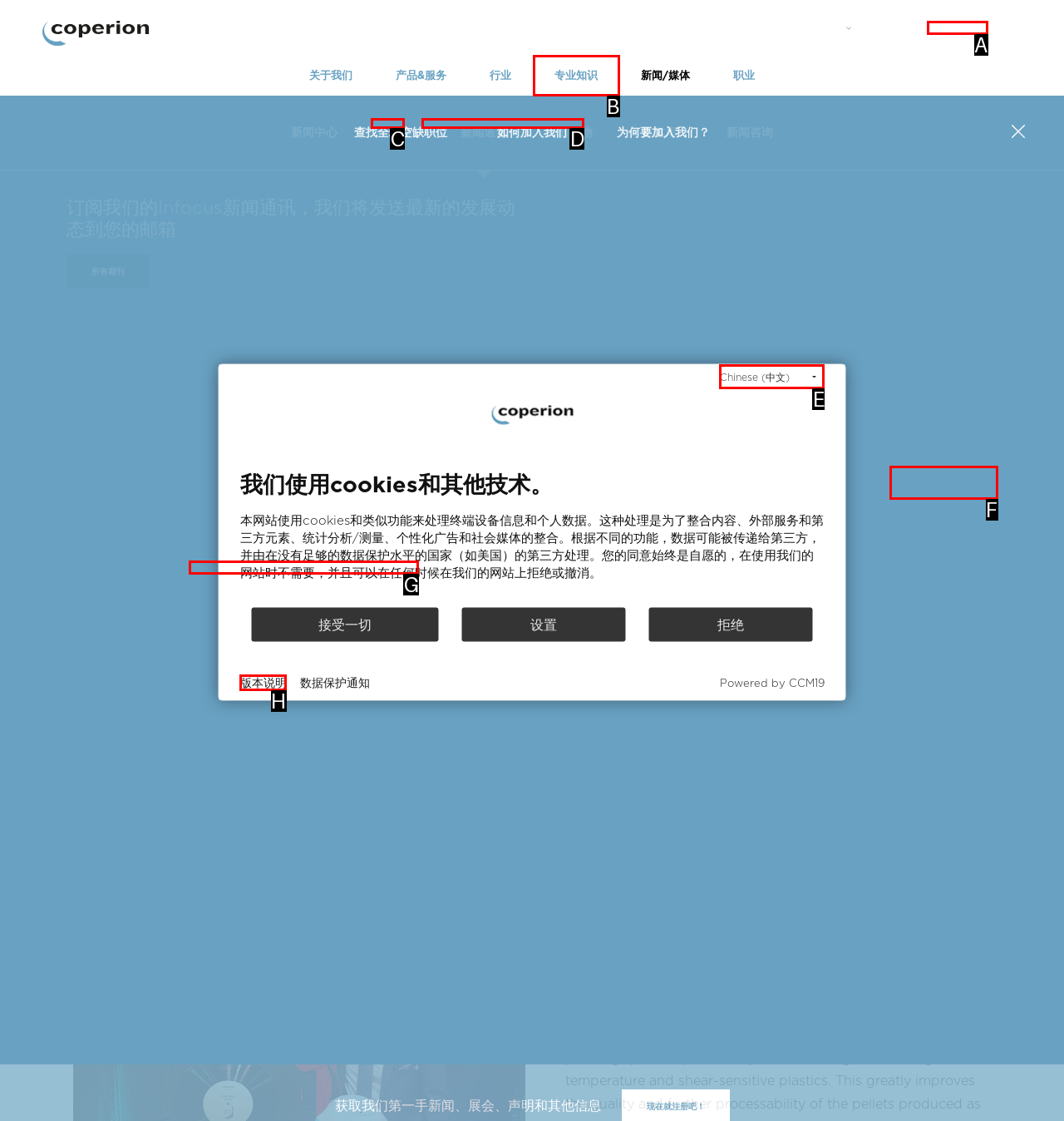For the task: View the '版本说明', specify the letter of the option that should be clicked. Answer with the letter only.

H